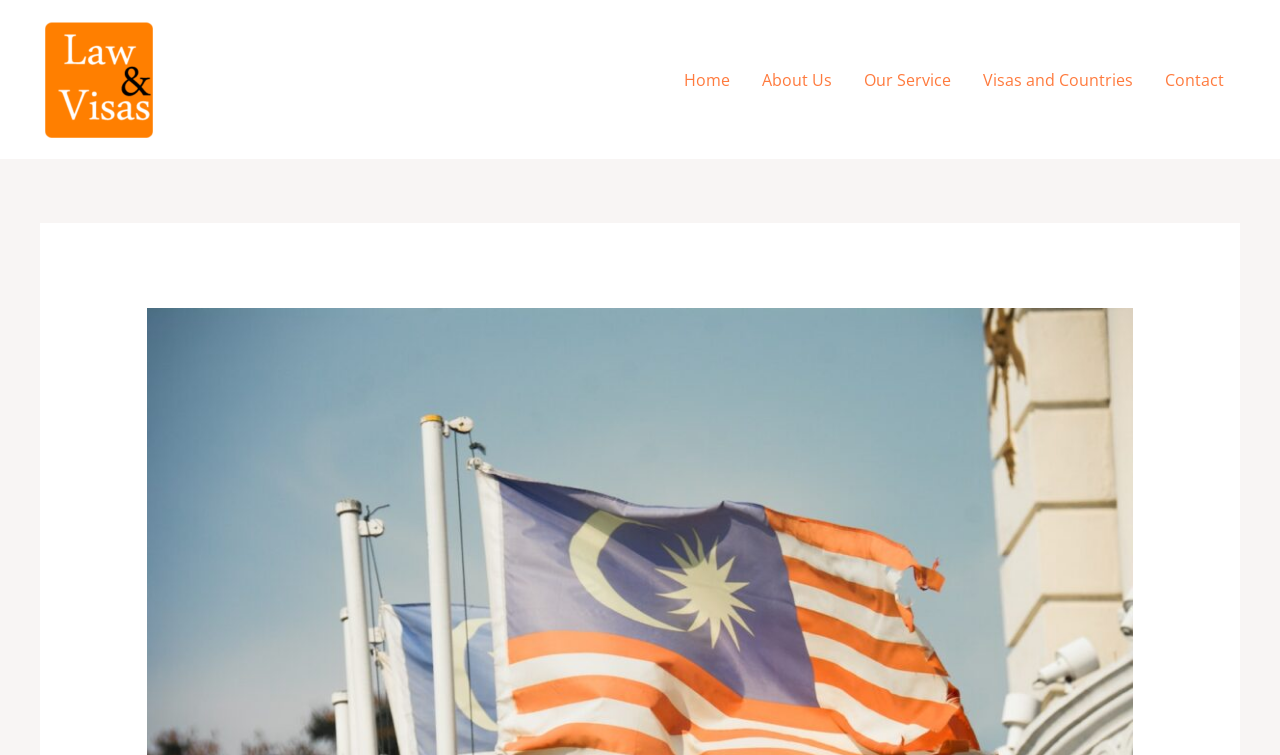How many navigation links are there?
Look at the image and respond to the question as thoroughly as possible.

The navigation links are located at the top of the webpage, and they are 'Home', 'About Us', 'Our Service', 'Visas and Countries', and 'Contact'. There are 5 links in total.